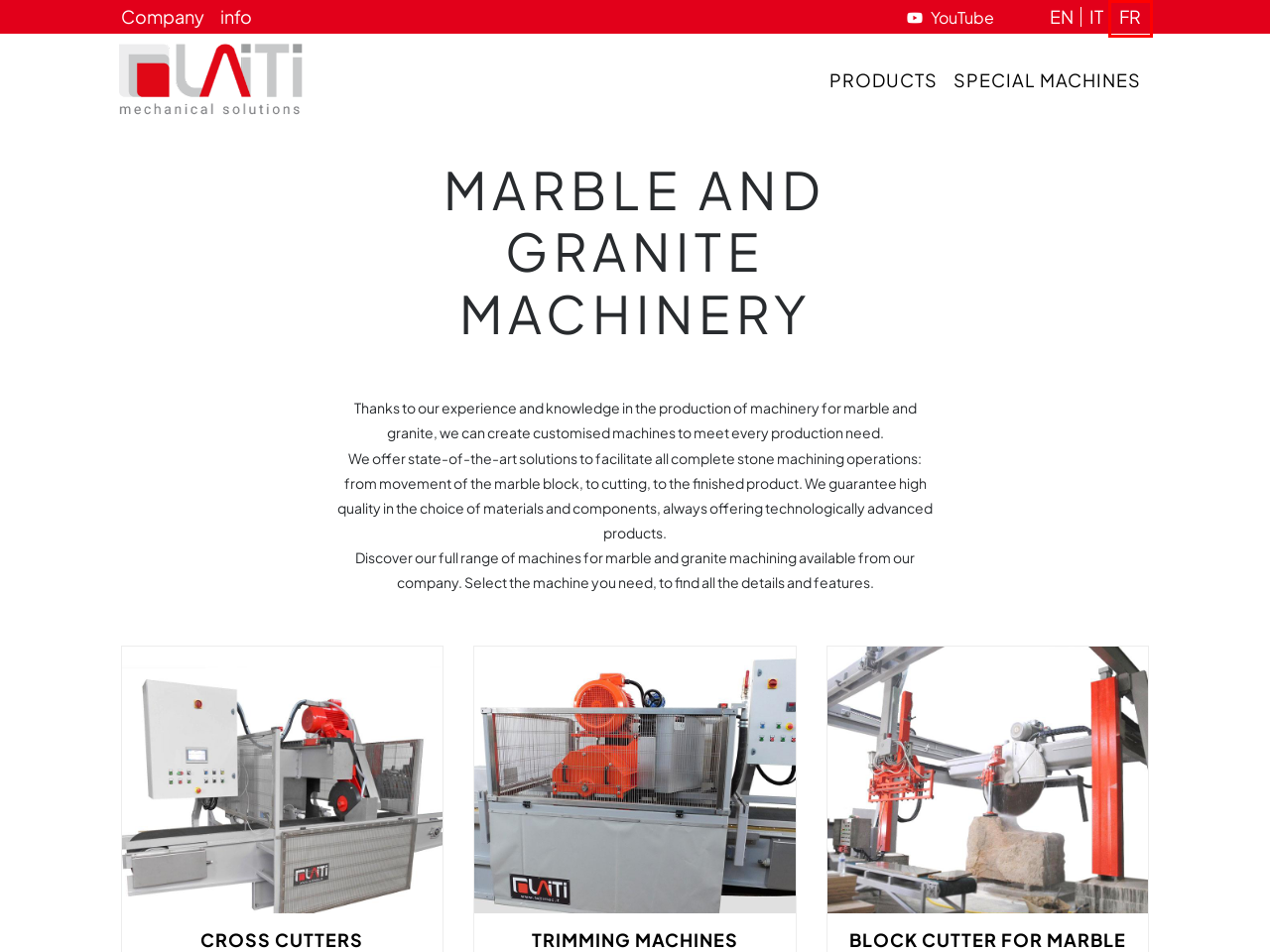Examine the screenshot of the webpage, which includes a red bounding box around an element. Choose the best matching webpage description for the page that will be displayed after clicking the element inside the red bounding box. Here are the candidates:
A. Macchinari per Marmo e Granito, Vendita di Macchinari per Marmo| LAITI
B. Marble Trimmers, Granite Trimmers | LAITI
C. Manufacturers of marble and granite machinery | LAITI
D. Machines pour le marbre et le granit, machines pour le marbre à vendre| LAITI
E. Handling Machines for Marble and Granite | LAITI
F. Contacts | LAITI
G. Special Machines for Marble and Granite Processing | LAITI
H. Granite Block Cutters, Sale of Granite Block Cutters| LAITI

D